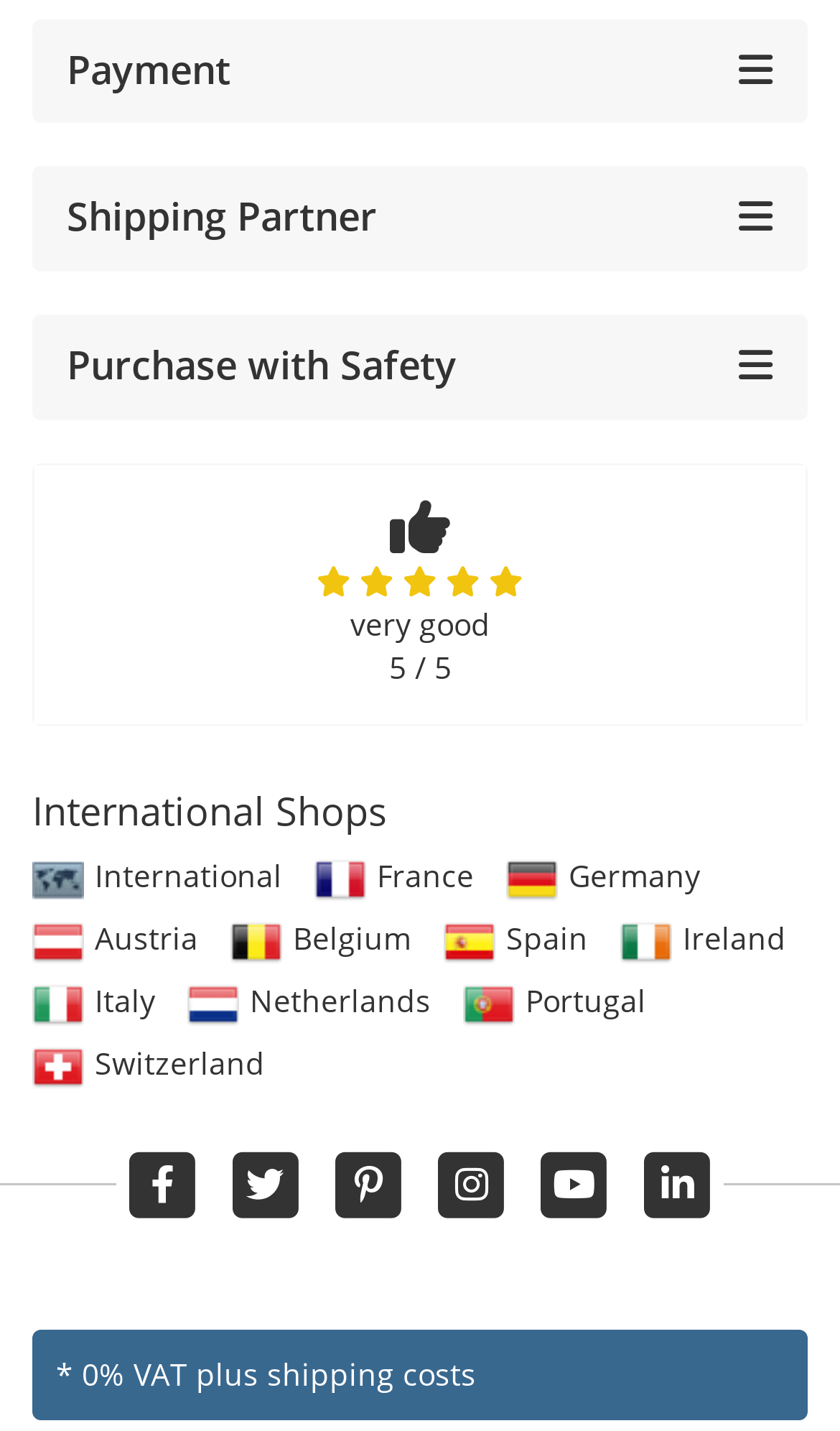Locate the bounding box coordinates of the area that needs to be clicked to fulfill the following instruction: "Select Flag of France". The coordinates should be in the format of four float numbers between 0 and 1, namely [left, top, right, bottom].

[0.374, 0.597, 0.564, 0.633]